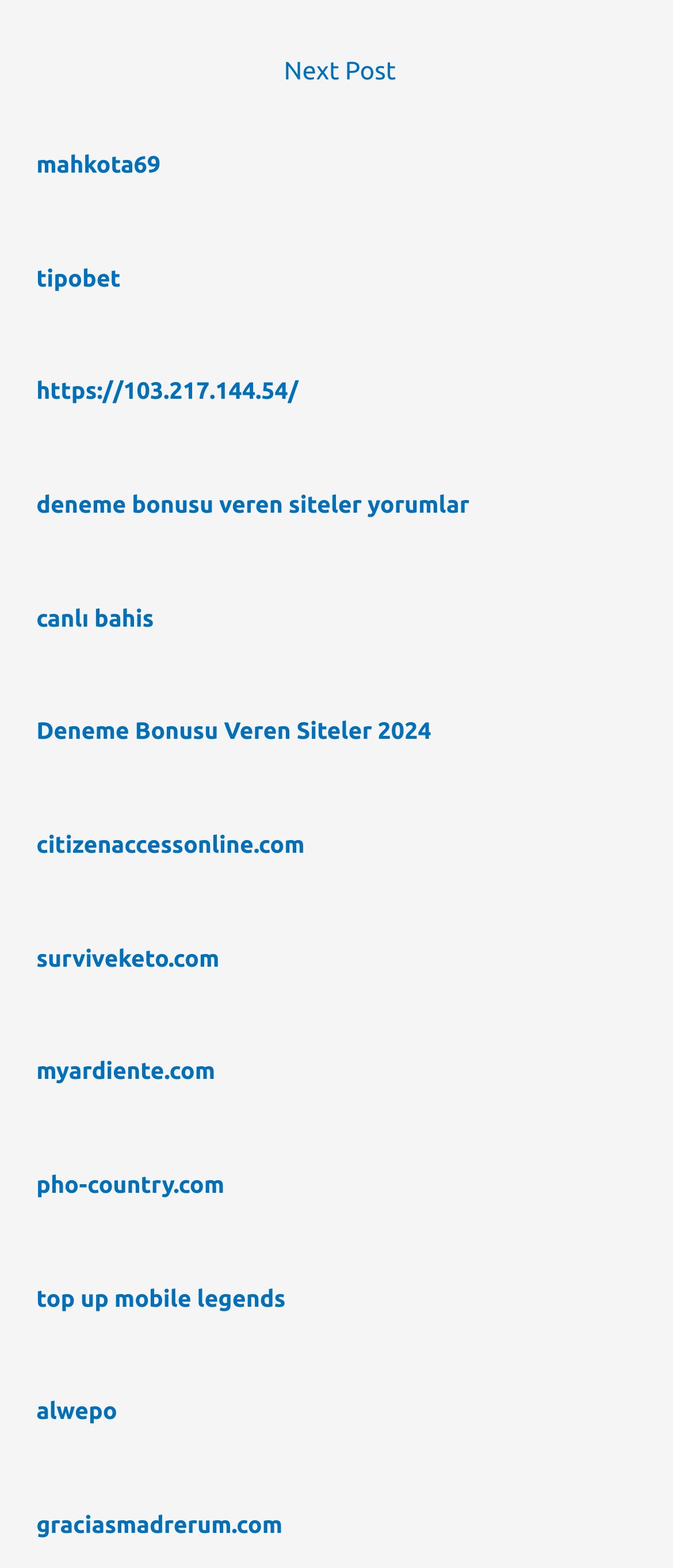Provide a short answer to the following question with just one word or phrase: How many links are on this webpage?

16